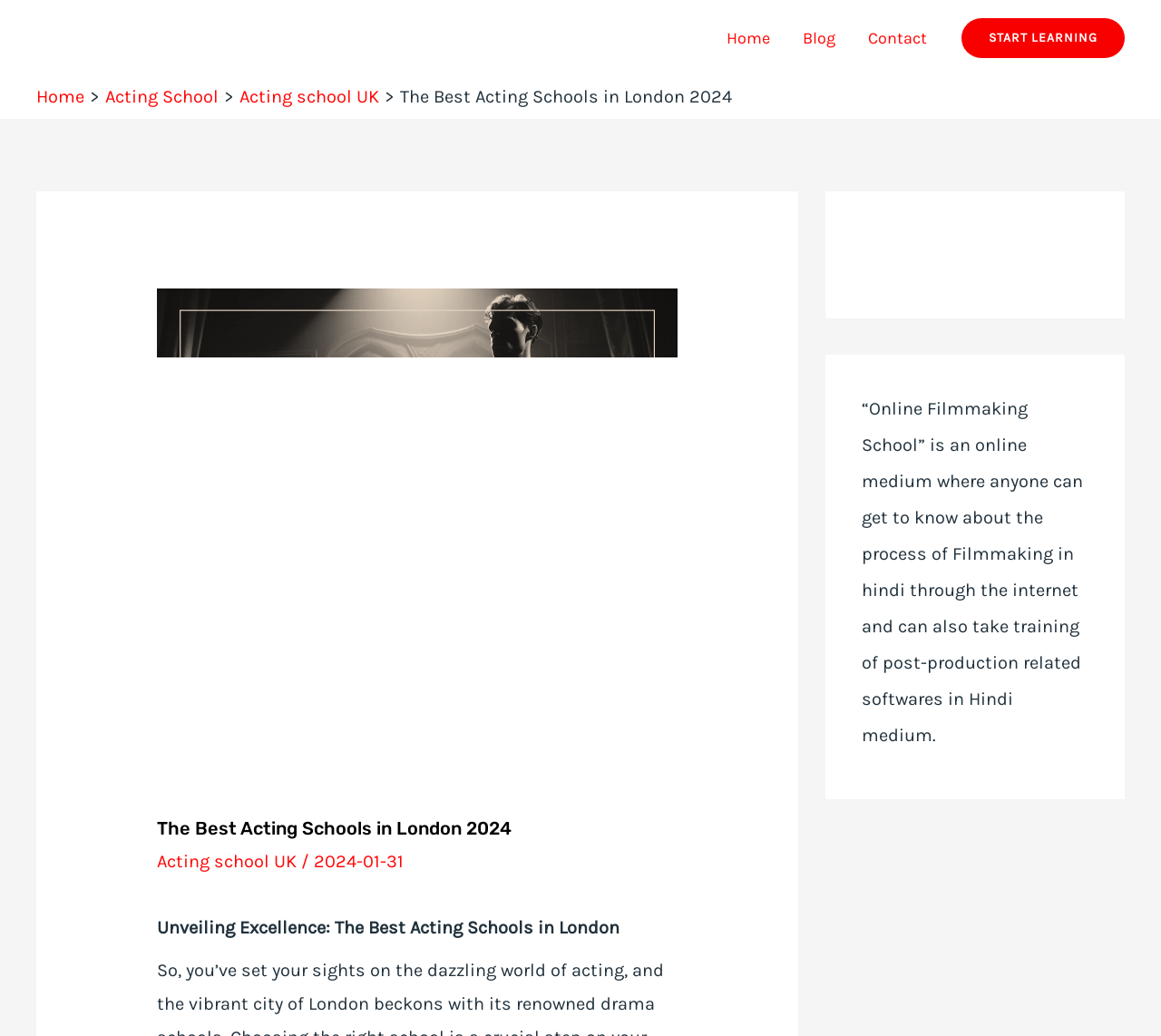Bounding box coordinates are specified in the format (top-left x, top-left y, bottom-right x, bottom-right y). All values are floating point numbers bounded between 0 and 1. Please provide the bounding box coordinate of the region this sentence describes: Acting School

[0.06, 0.311, 0.156, 0.33]